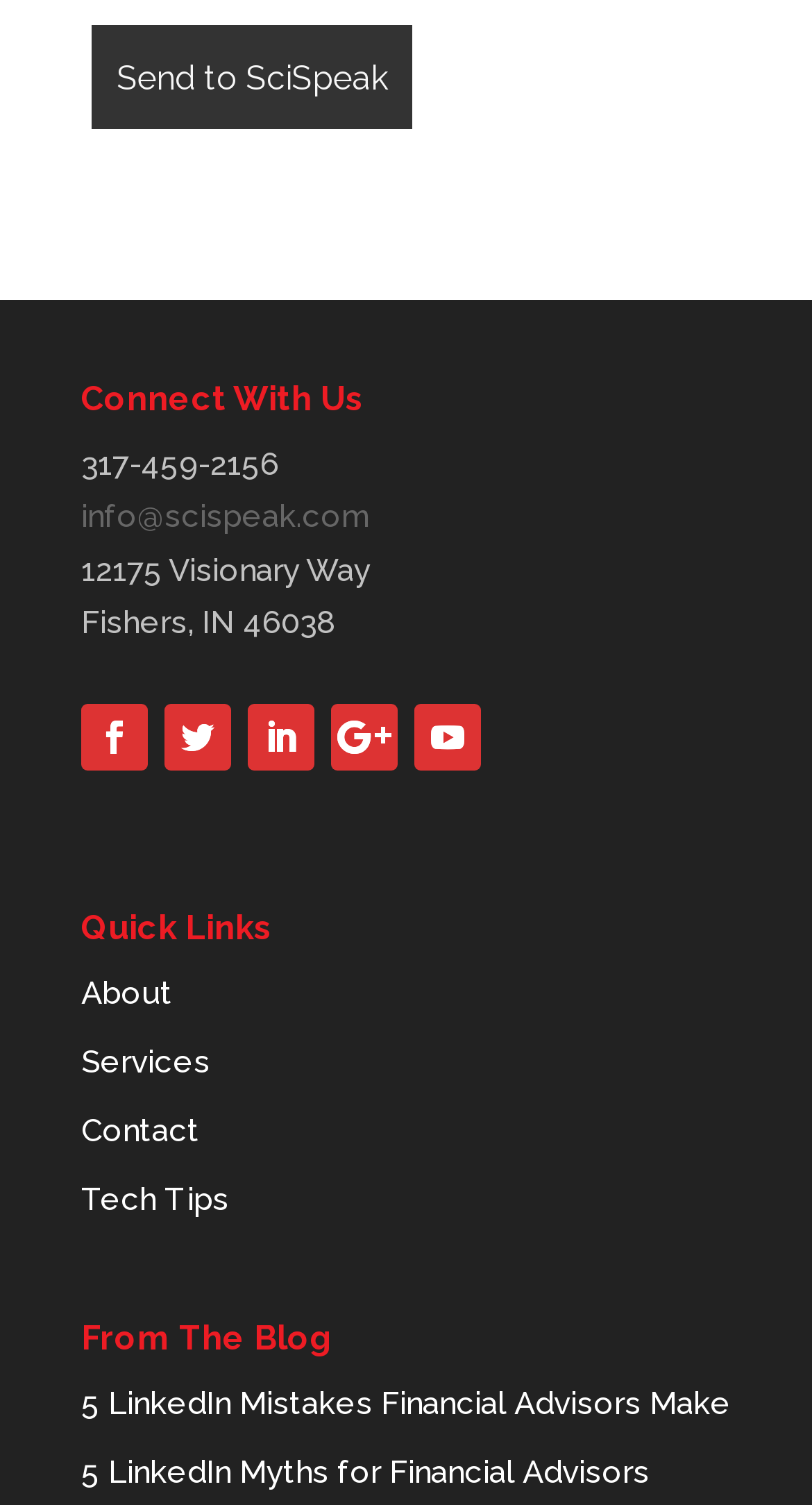Answer with a single word or phrase: 
What is the phone number to contact SciSpeak?

317-459-2156